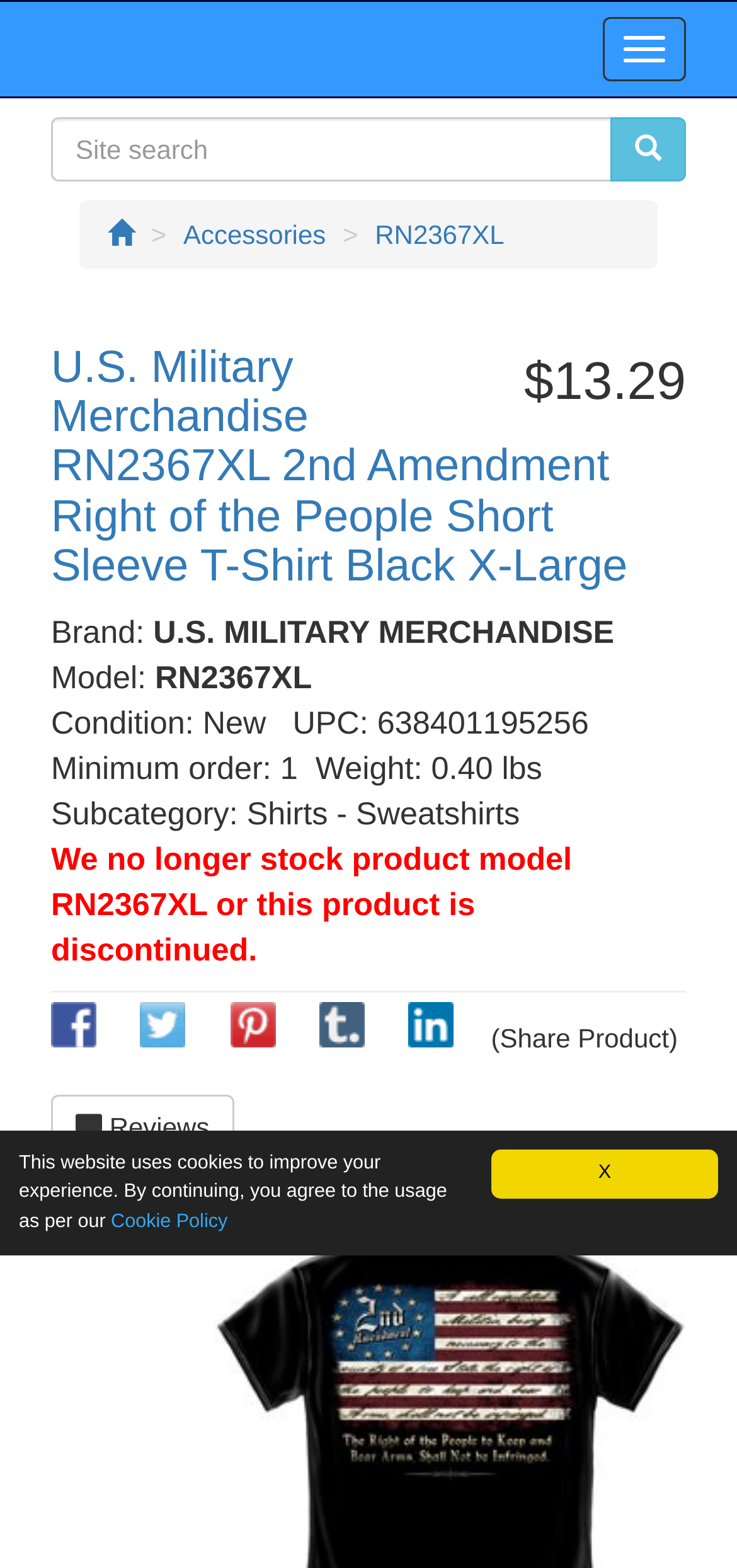What is the minimum order quantity?
Please use the image to provide a one-word or short phrase answer.

1